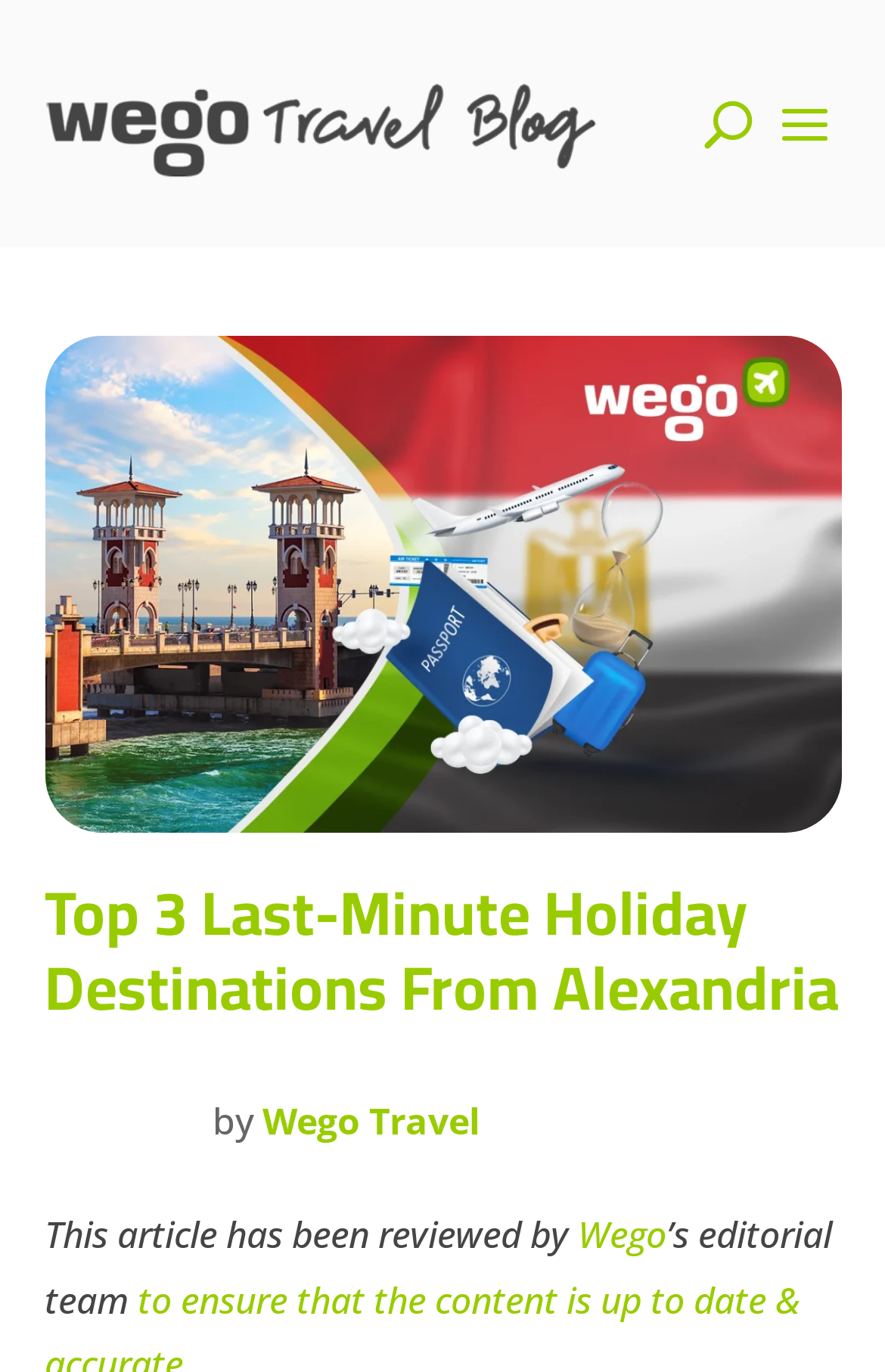Given the content of the image, can you provide a detailed answer to the question?
How many holiday destinations are mentioned in the article?

I found the answer by looking at the heading of the webpage, which states 'Top 3 Last-Minute Holiday Destinations From Alexandria', indicating that the article mentions 3 holiday destinations.